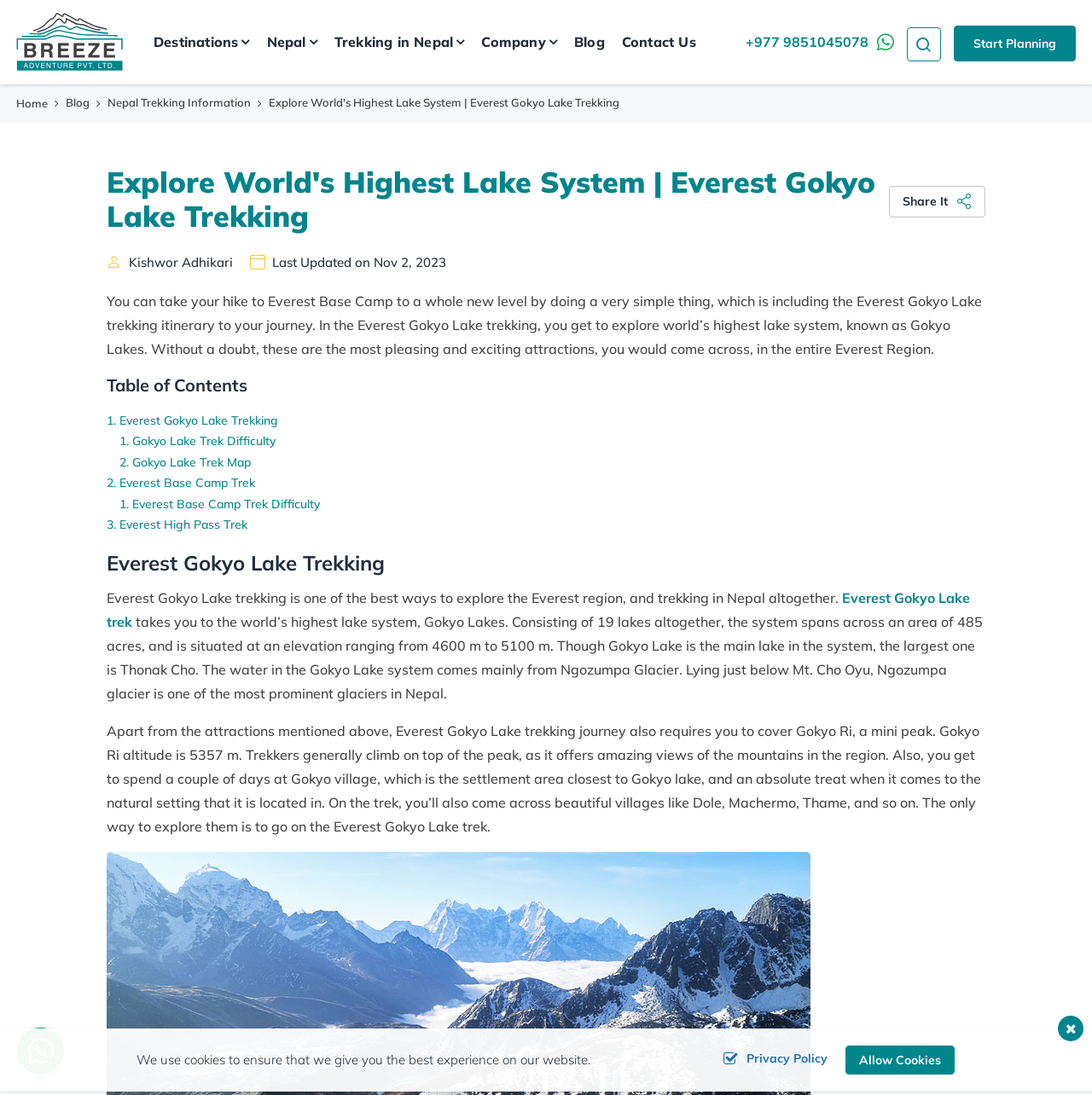Find the bounding box coordinates of the element to click in order to complete this instruction: "Share the article". The bounding box coordinates must be four float numbers between 0 and 1, denoted as [left, top, right, bottom].

[0.814, 0.17, 0.902, 0.198]